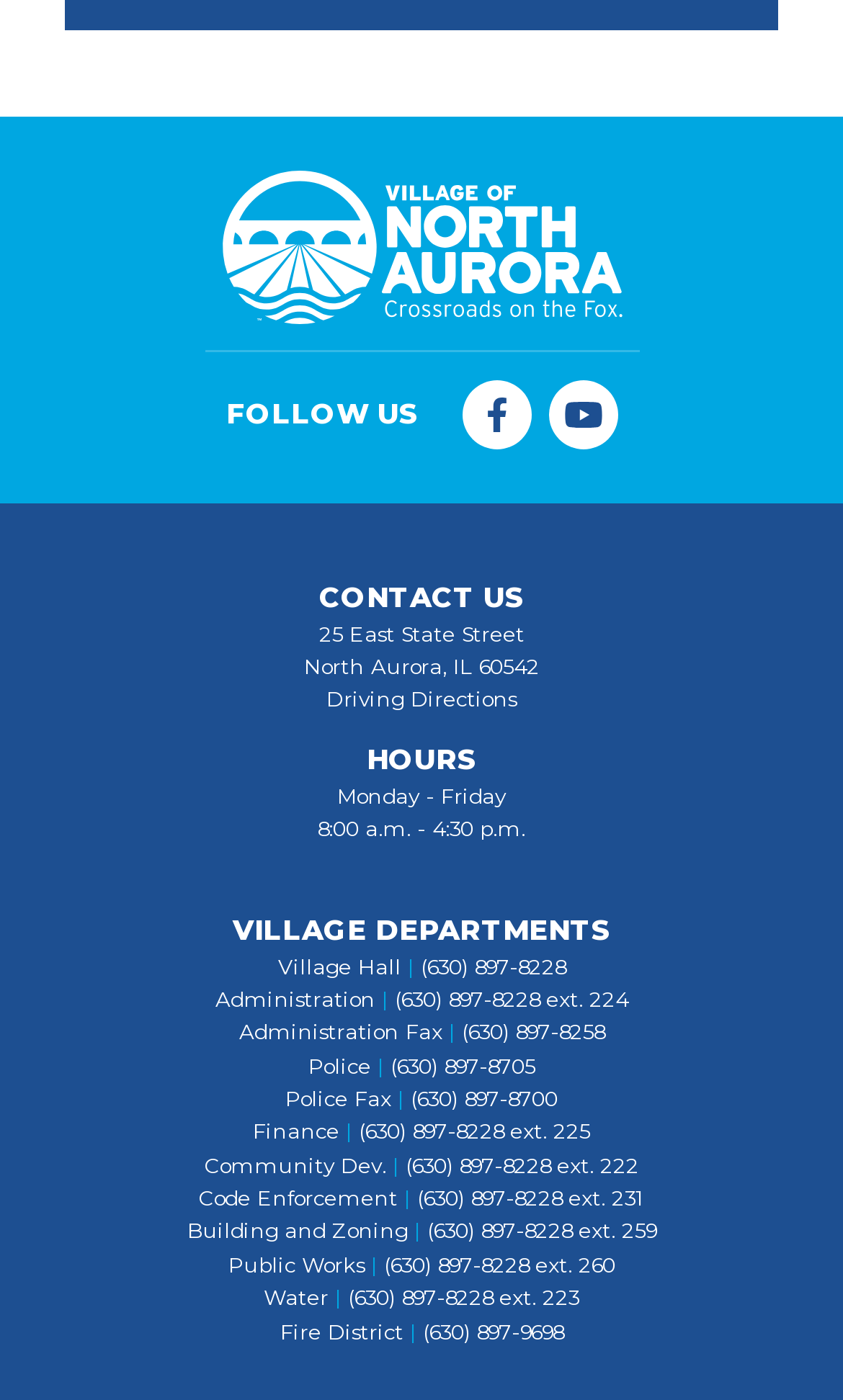Identify the coordinates of the bounding box for the element that must be clicked to accomplish the instruction: "View contact information".

[0.378, 0.415, 0.622, 0.438]